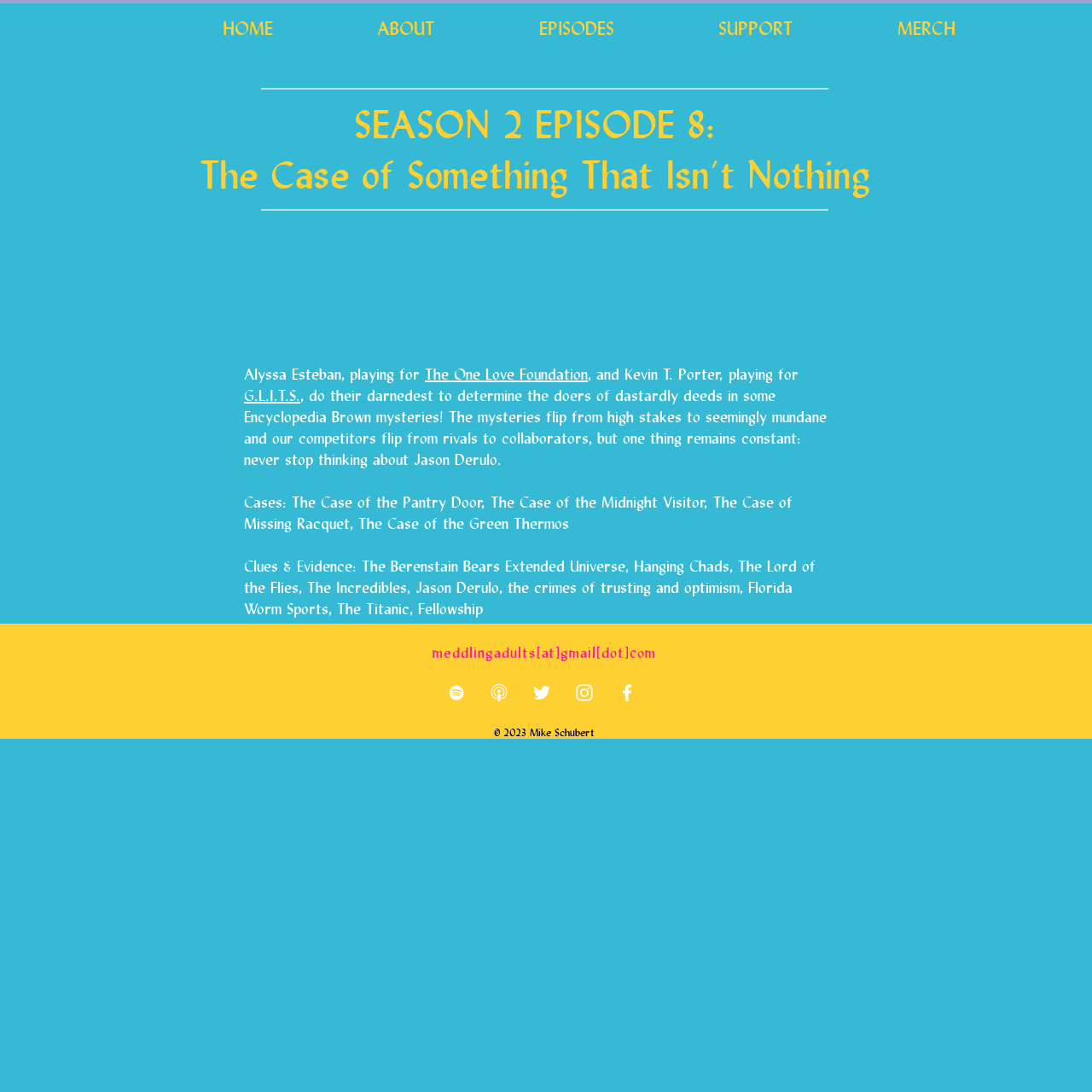What is the name of the foundation Alyssa Esteban is playing for?
From the image, respond using a single word or phrase.

The One Love Foundation